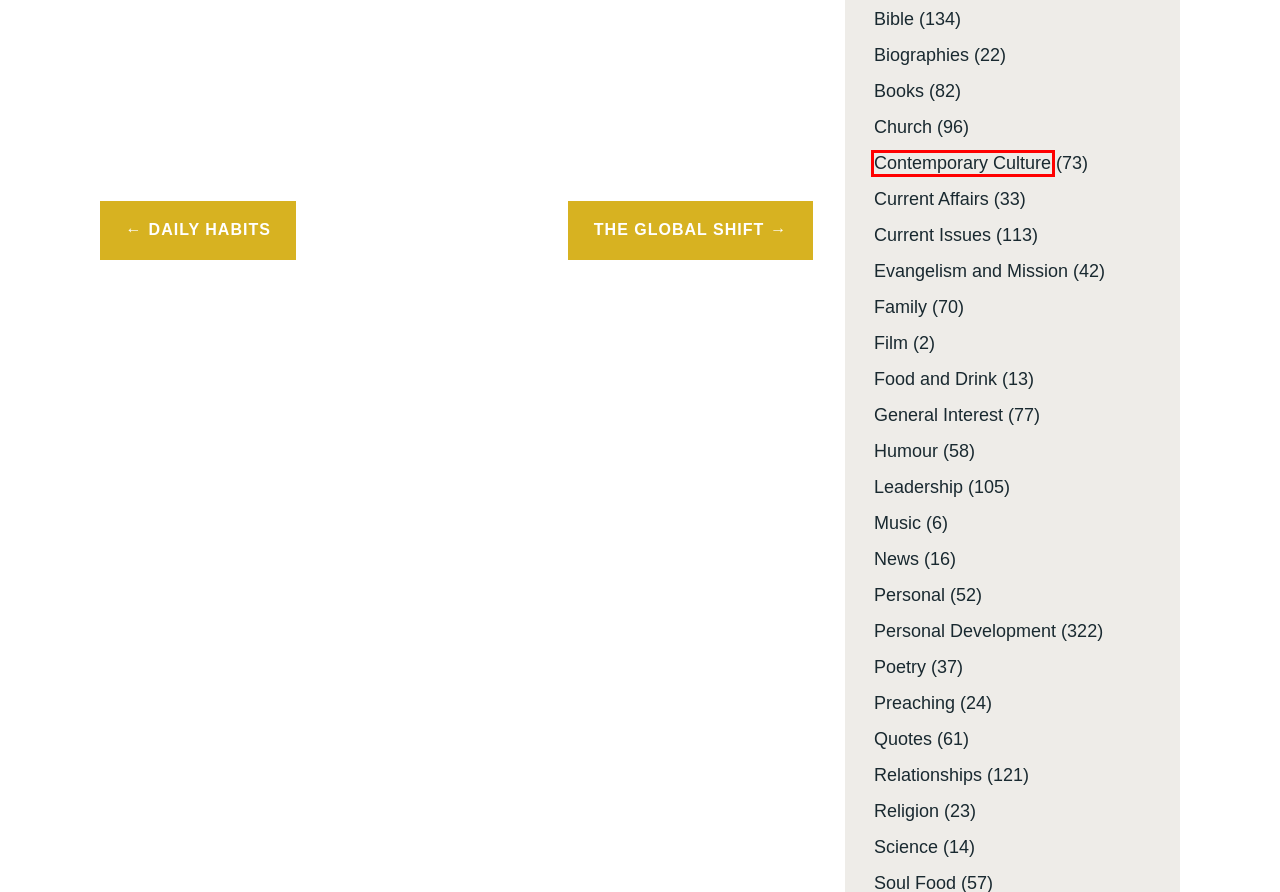Given a screenshot of a webpage with a red bounding box, please pick the webpage description that best fits the new webpage after clicking the element inside the bounding box. Here are the candidates:
A. Church Archives - Mark Conner
B. Relationships Archives - Mark Conner
C. Current Issues Archives - Mark Conner
D. Film Archives - Mark Conner
E. Evangelism and Mission Archives - Mark Conner
F. Contemporary Culture Archives - Mark Conner
G. Science Archives - Mark Conner
H. Music Archives - Mark Conner

F